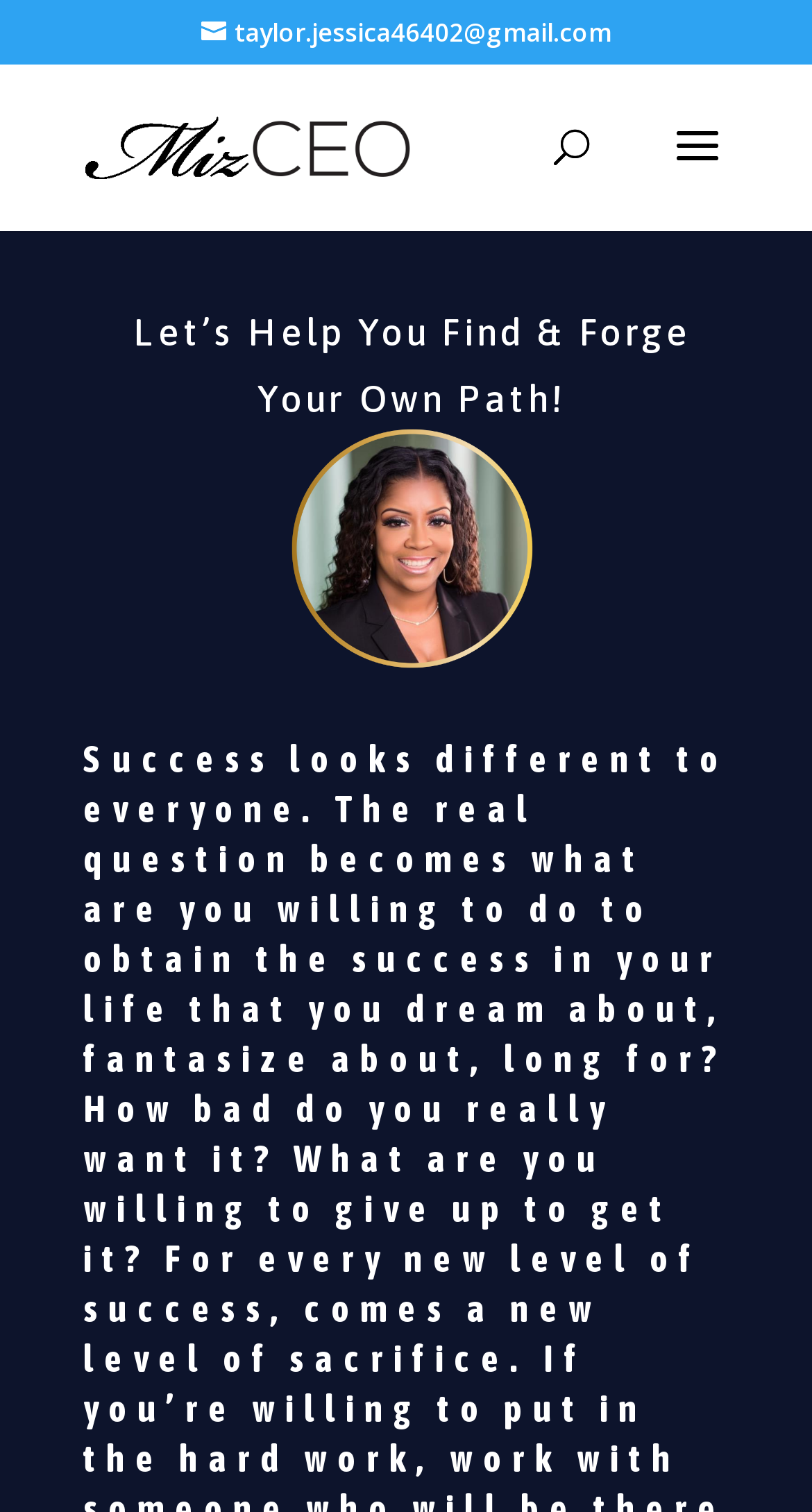Write an exhaustive caption that covers the webpage's main aspects.

The webpage is about the MizCEO Entrepreneurial Brand, which focuses on business-related topics. At the top-left corner, there is a link to an email address, "taylor.jessica46402@gmail.com". Next to it, on the same horizontal level, is a link to the brand's name, "MizCEO Entrepreneurial Brand", accompanied by an image with the same name. 

In the middle of the page, there is a search bar with a label "Search for:" and an input field. Below the search bar, there is a motivational phrase, "Let’s Help You Find & Forge Your Own Path!", which takes up a significant portion of the page. 

On the right side of the page, there is a large image that occupies a substantial amount of space, although its content is not specified. Overall, the webpage has a simple layout with a focus on the brand's identity and a call-to-action to explore business-related topics.